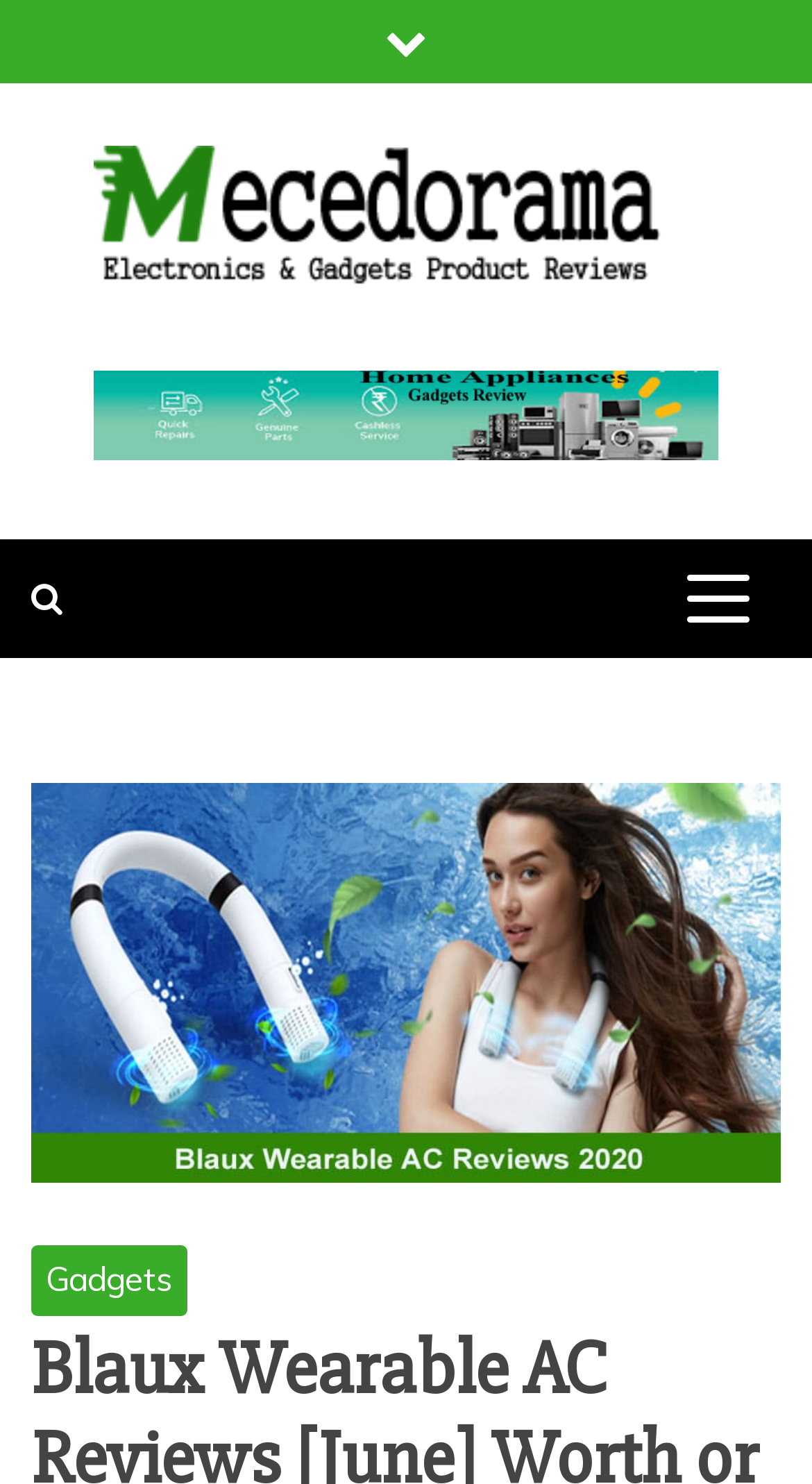How many menu items are in the primary menu?
Look at the screenshot and give a one-word or phrase answer.

Unknown